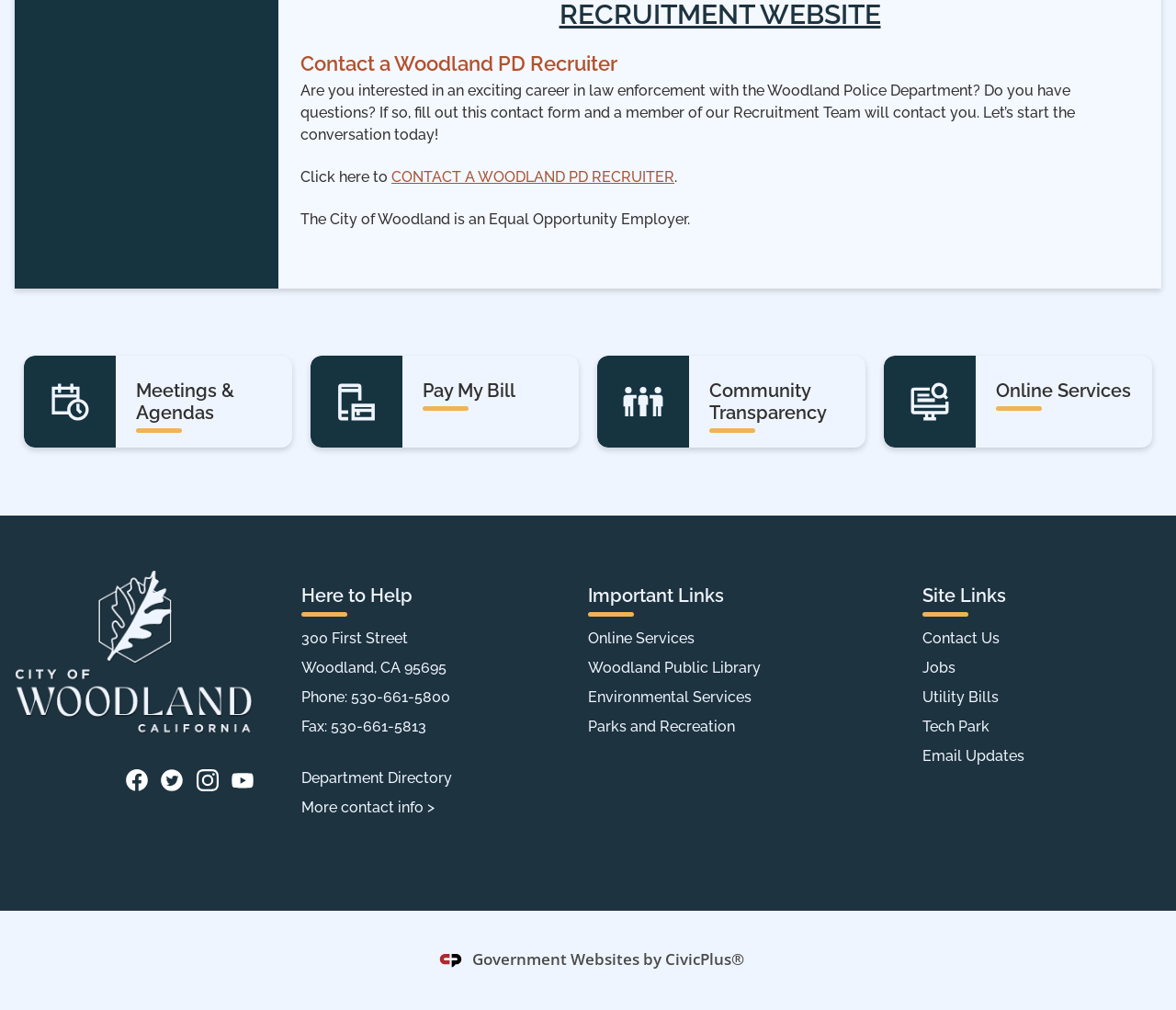Determine the coordinates of the bounding box for the clickable area needed to execute this instruction: "View Soil Health Event details".

None